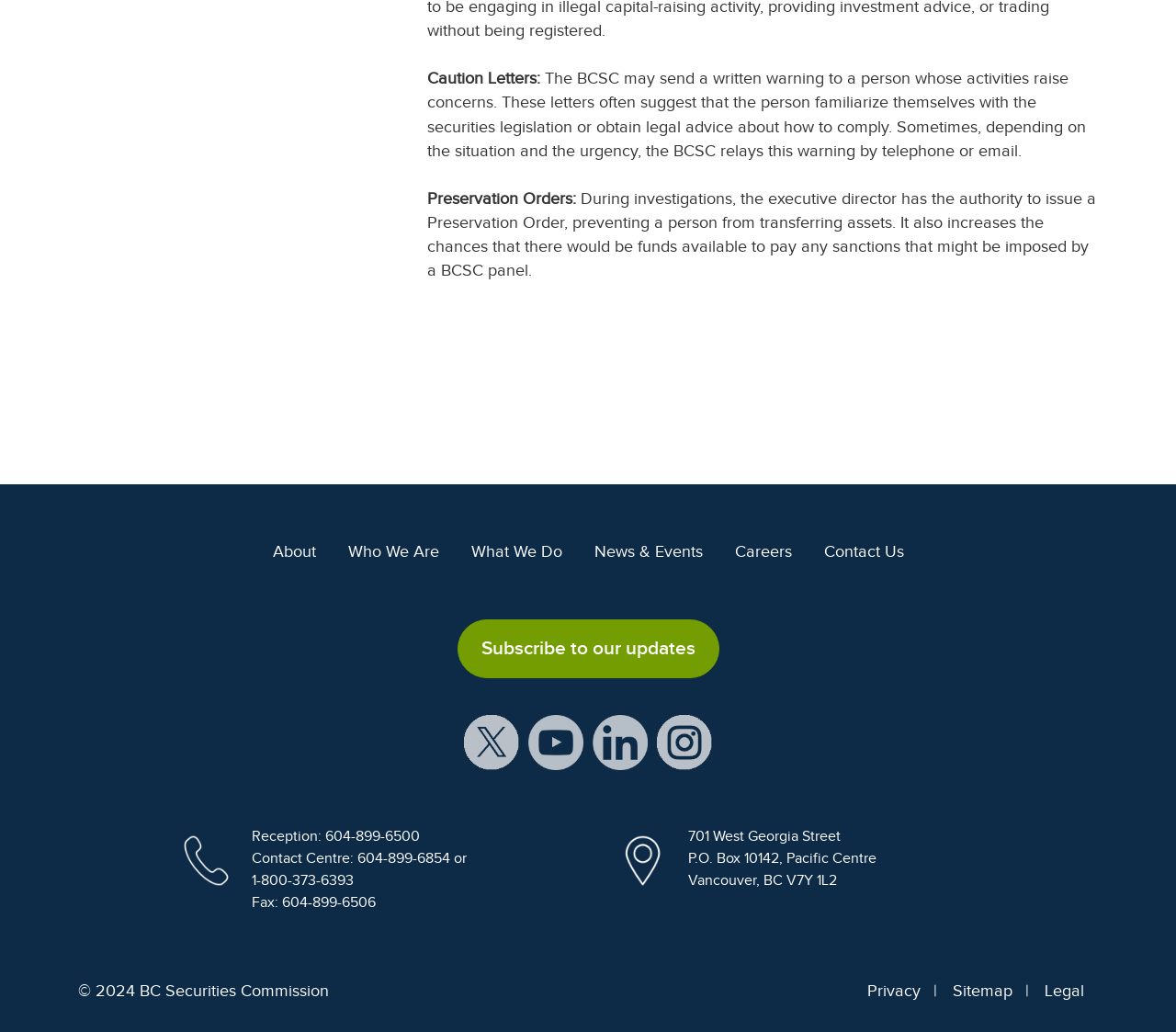Extract the bounding box coordinates of the UI element described by: "News & Events". The coordinates should include four float numbers ranging from 0 to 1, e.g., [left, top, right, bottom].

[0.505, 0.525, 0.597, 0.543]